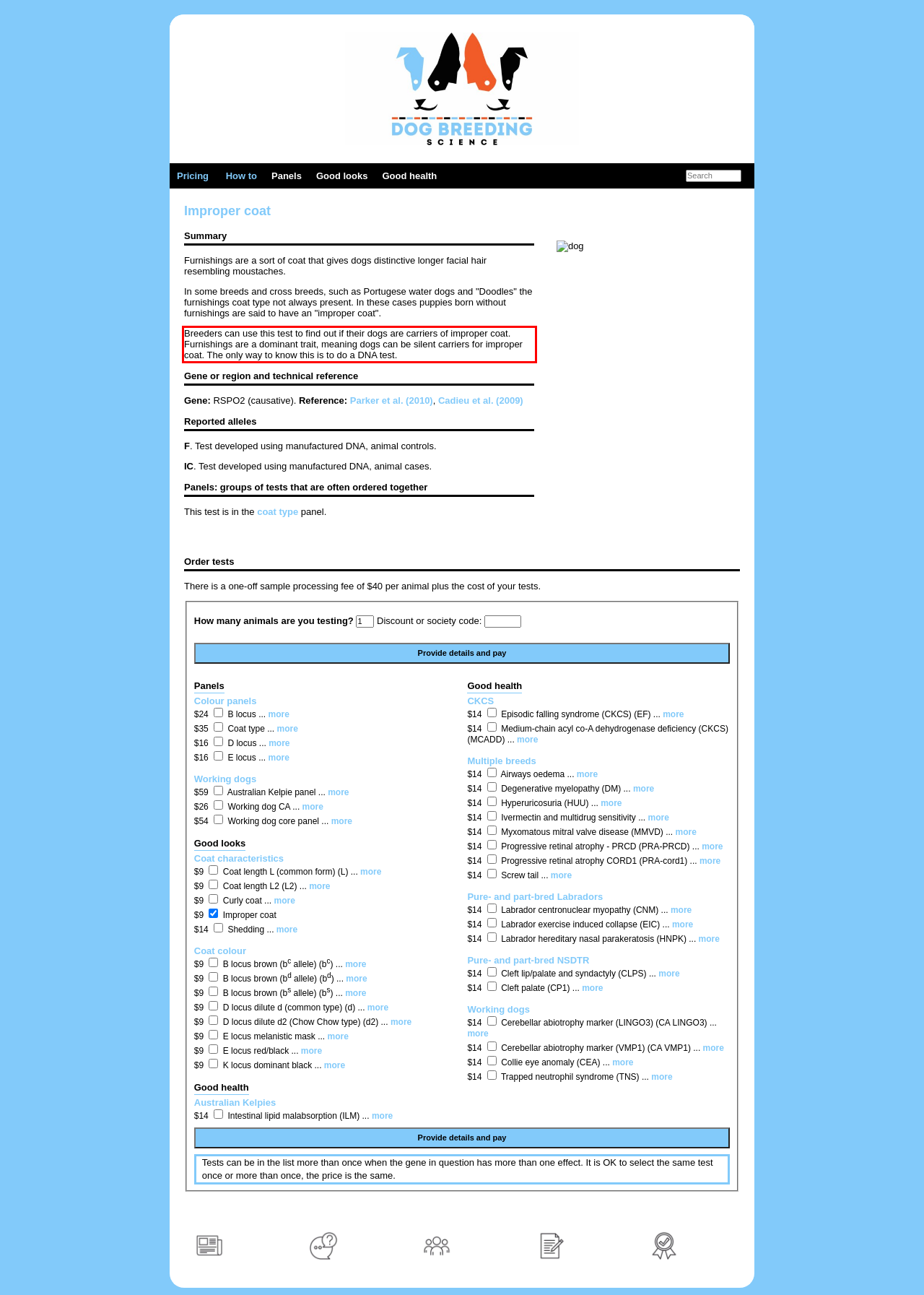You are given a screenshot showing a webpage with a red bounding box. Perform OCR to capture the text within the red bounding box.

Breeders can use this test to find out if their dogs are carriers of improper coat. Furnishings are a dominant trait, meaning dogs can be silent carriers for improper coat. The only way to know this is to do a DNA test.